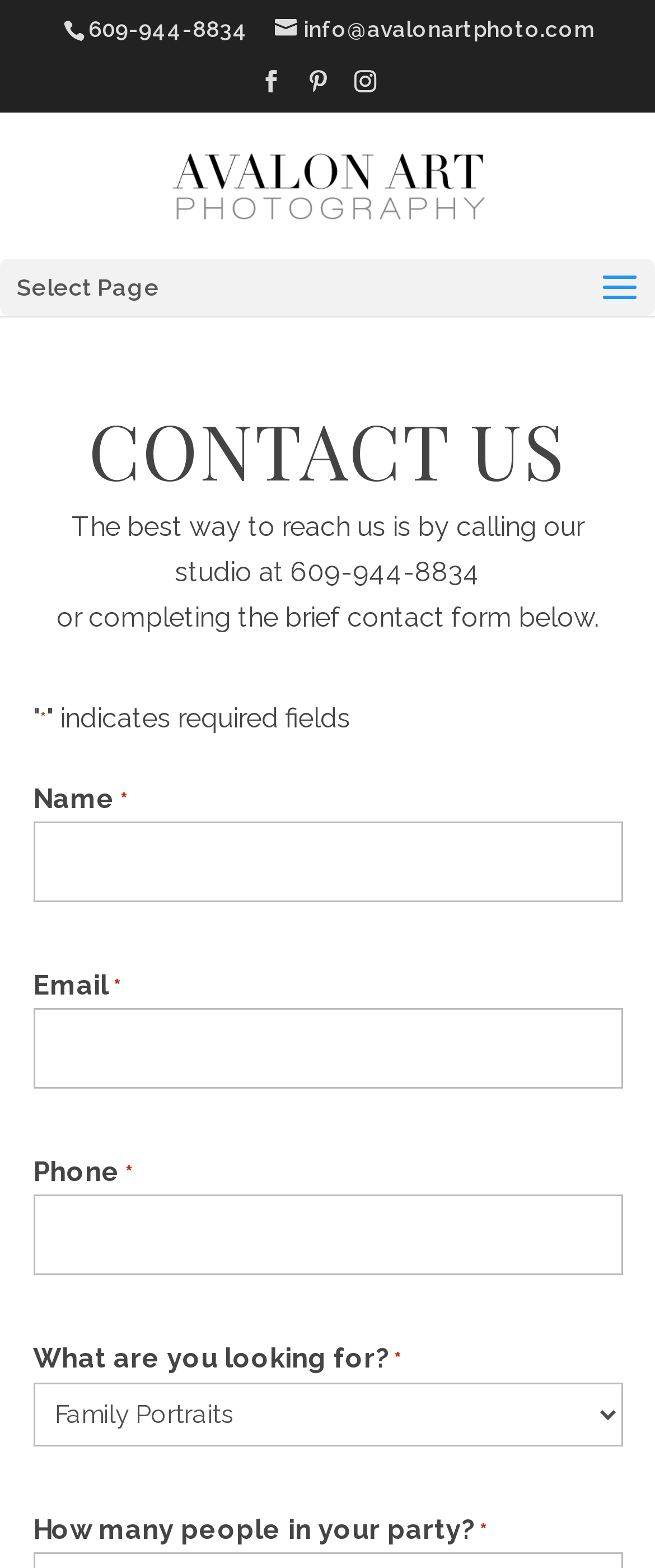Given the element description "alt="Avalon Art Photography"", identify the bounding box of the corresponding UI element.

[0.25, 0.106, 0.75, 0.127]